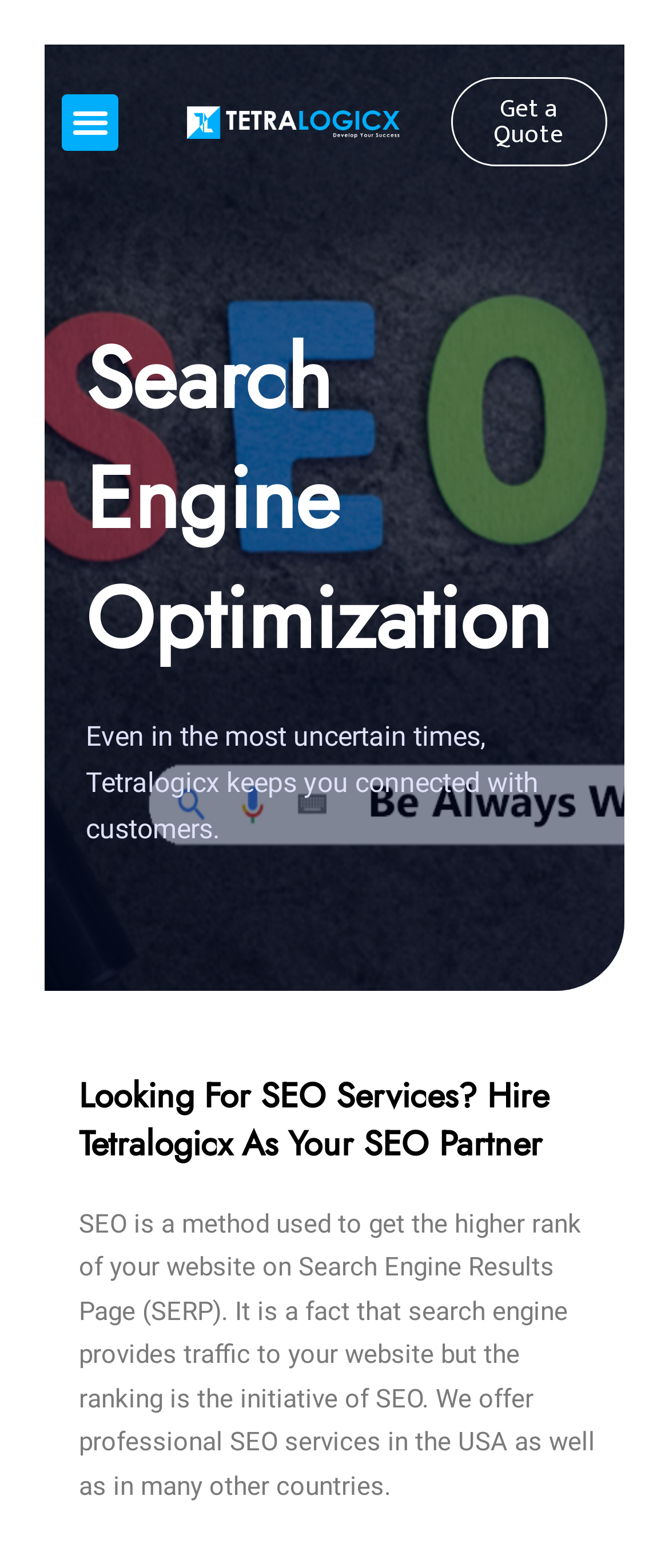Show the bounding box coordinates for the HTML element described as: "Get a Quote".

[0.673, 0.049, 0.908, 0.106]